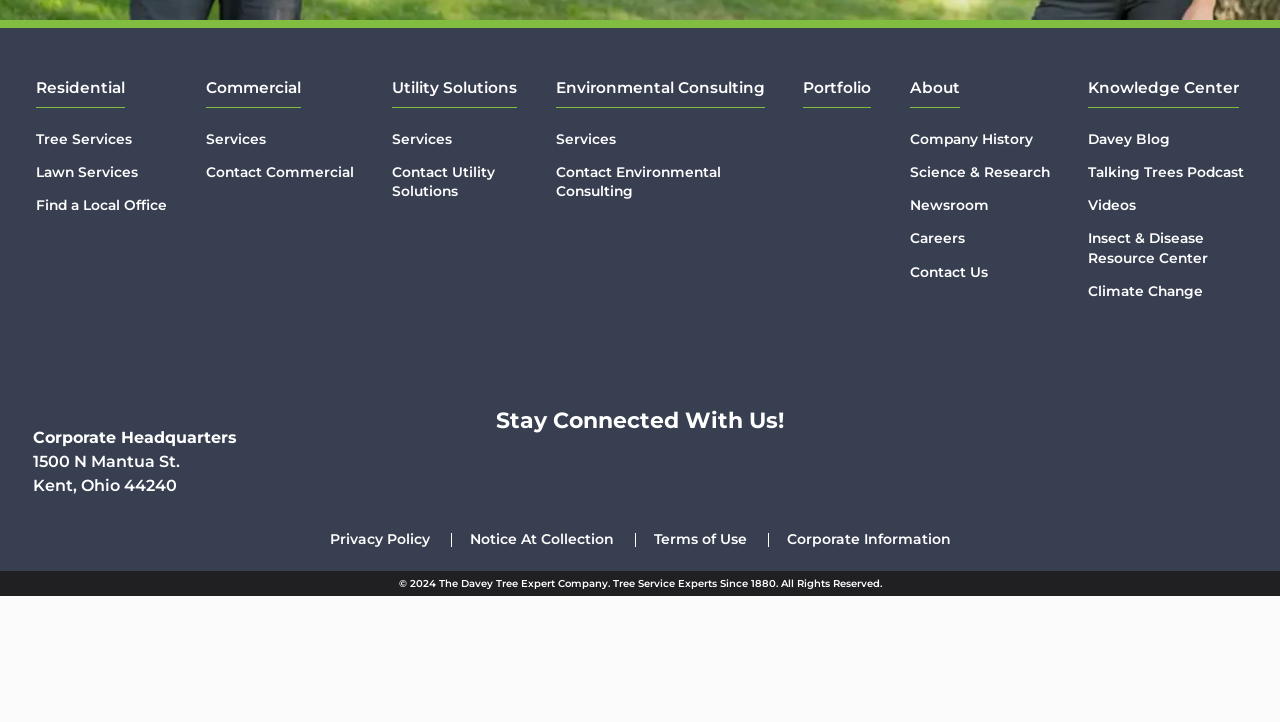Please locate the bounding box coordinates for the element that should be clicked to achieve the following instruction: "Visit the Davey Tree Expert Company's Facebook page". Ensure the coordinates are given as four float numbers between 0 and 1, i.e., [left, top, right, bottom].

[0.323, 0.795, 0.356, 0.875]